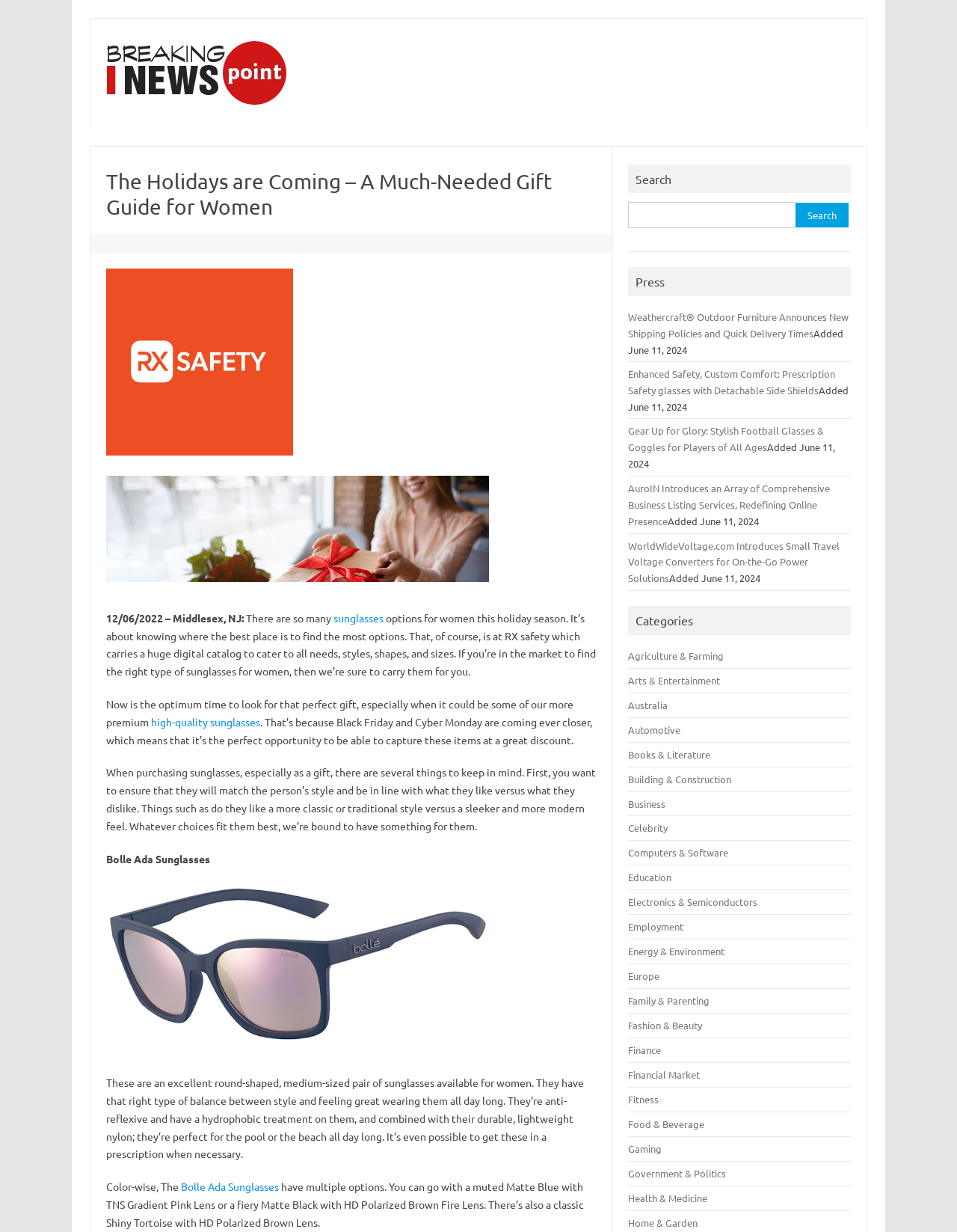Determine the bounding box coordinates for the clickable element required to fulfill the instruction: "Search for something". Provide the coordinates as four float numbers between 0 and 1, i.e., [left, top, right, bottom].

[0.657, 0.164, 0.889, 0.19]